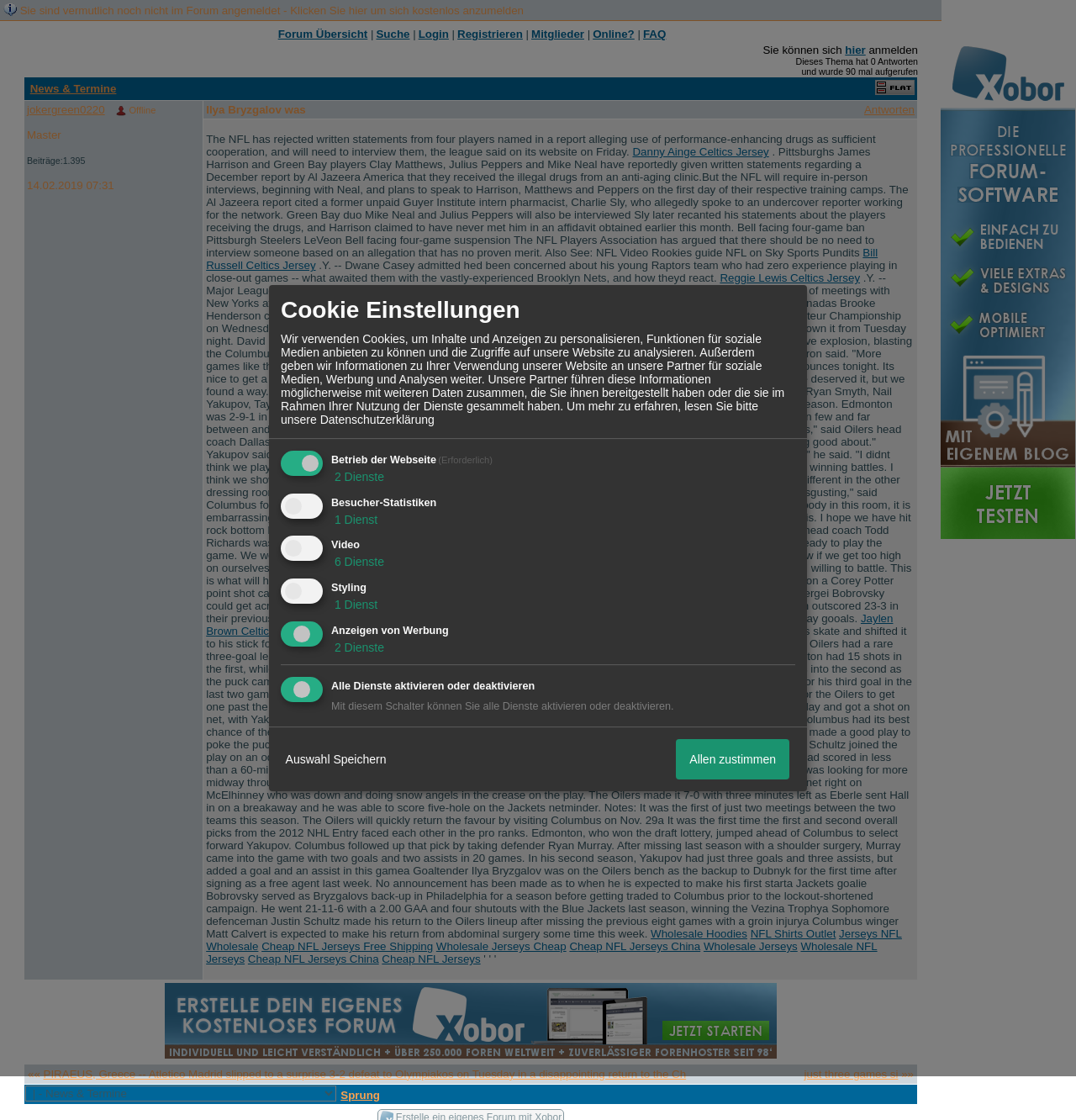Reply to the question with a single word or phrase:
Who is the author of the article?

Unknown